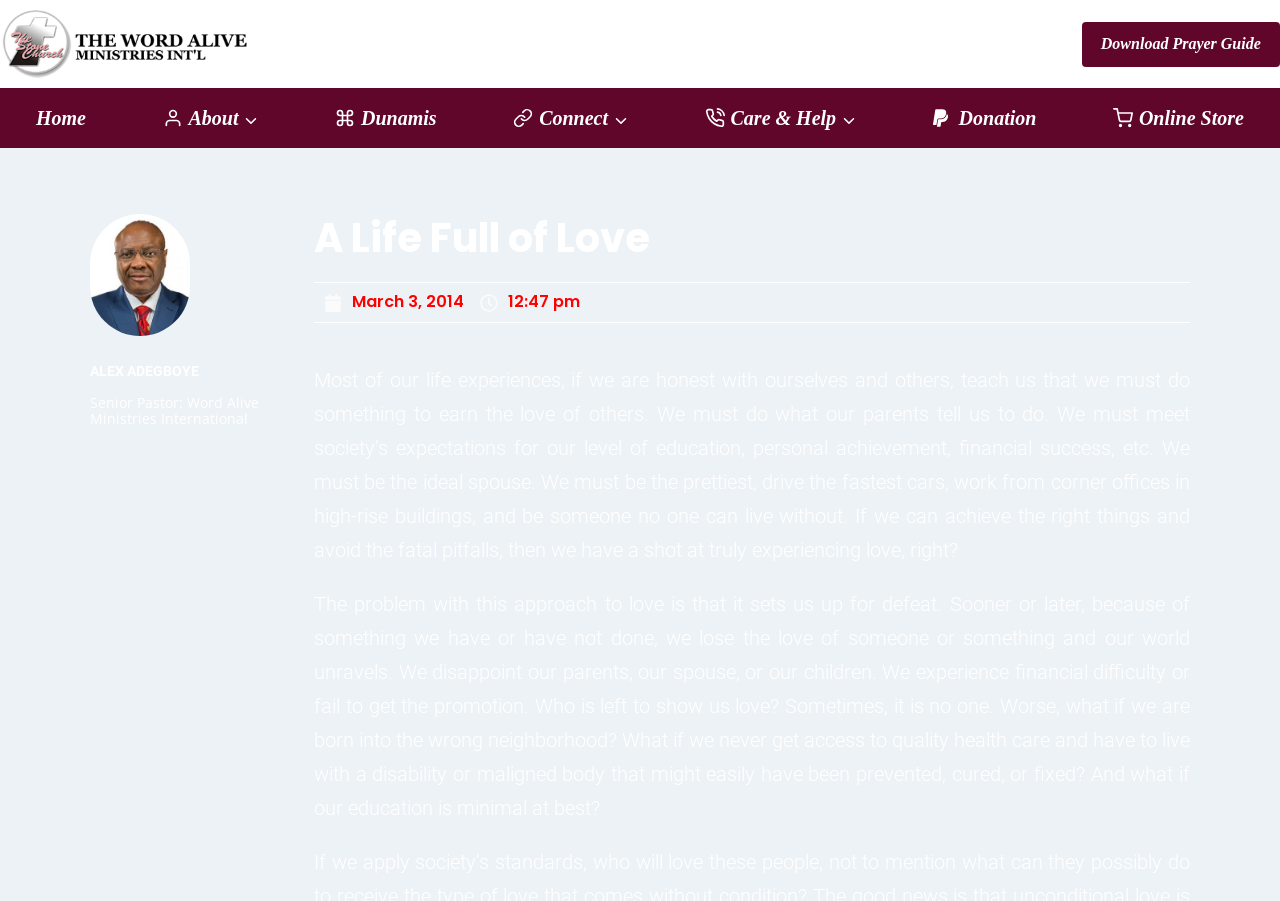Find the bounding box coordinates of the clickable element required to execute the following instruction: "Click the 'Home' link". Provide the coordinates as four float numbers between 0 and 1, i.e., [left, top, right, bottom].

[0.019, 0.098, 0.077, 0.165]